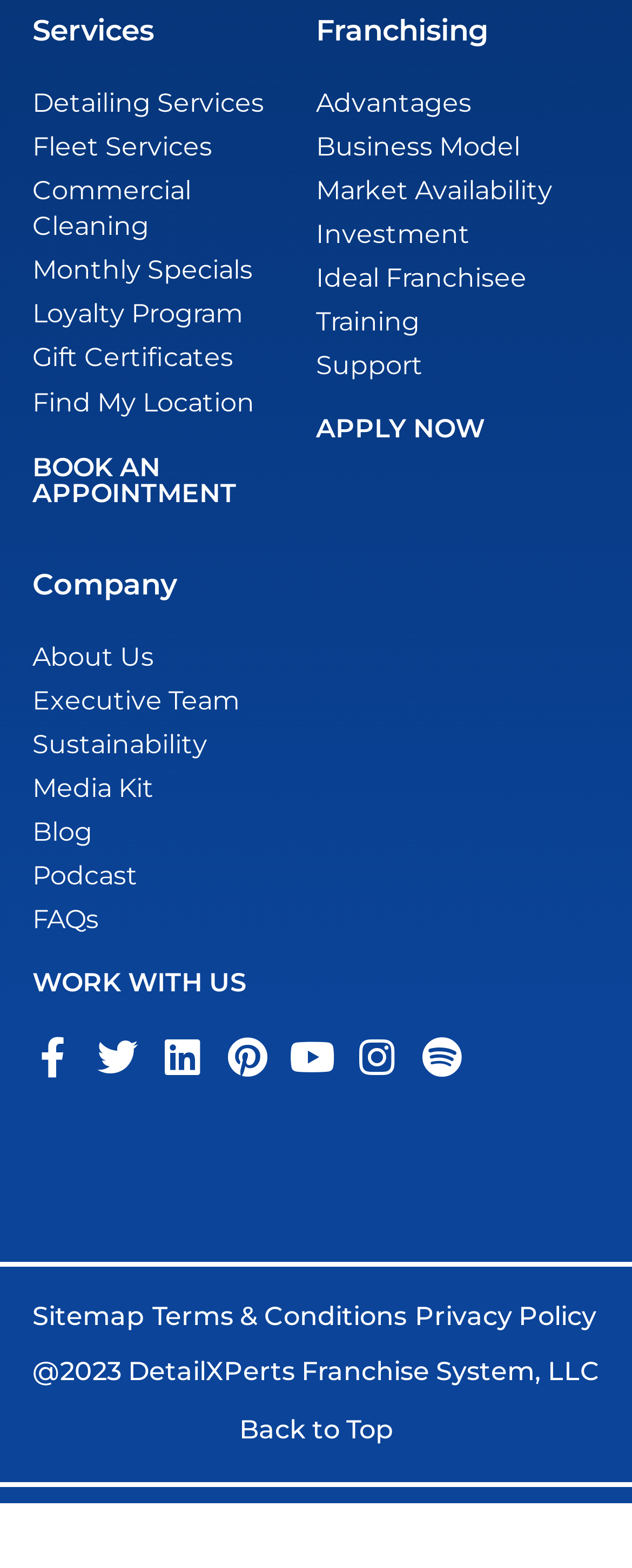What is the company name mentioned at the bottom of the page?
Look at the image and respond with a one-word or short phrase answer.

DetailXPerts Franchise System, LLC